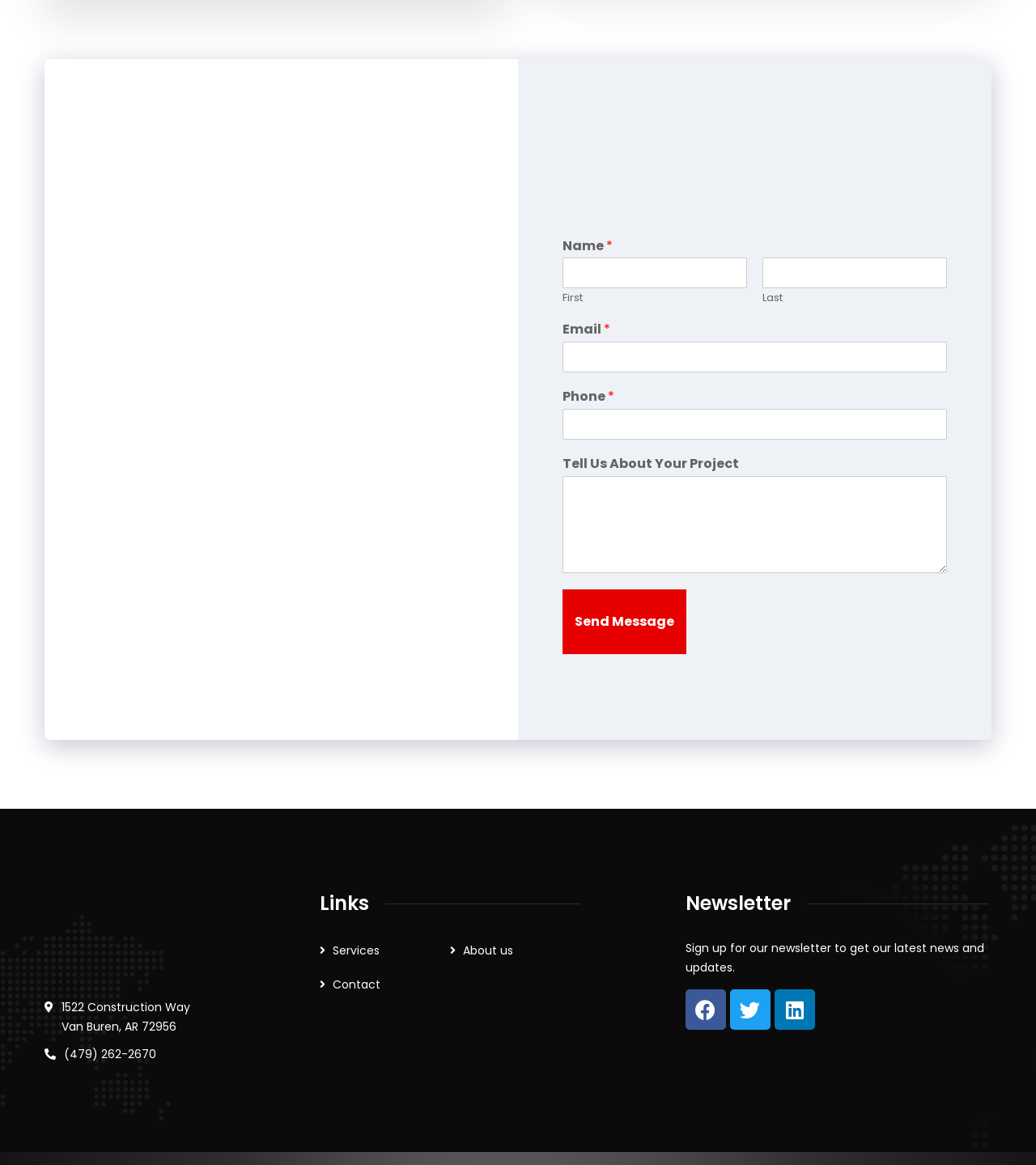What is required to fill in the form?
We need a detailed and exhaustive answer to the question. Please elaborate.

The form fields for name, email, and phone are marked as required, indicating that these fields must be filled in order to submit the form successfully.